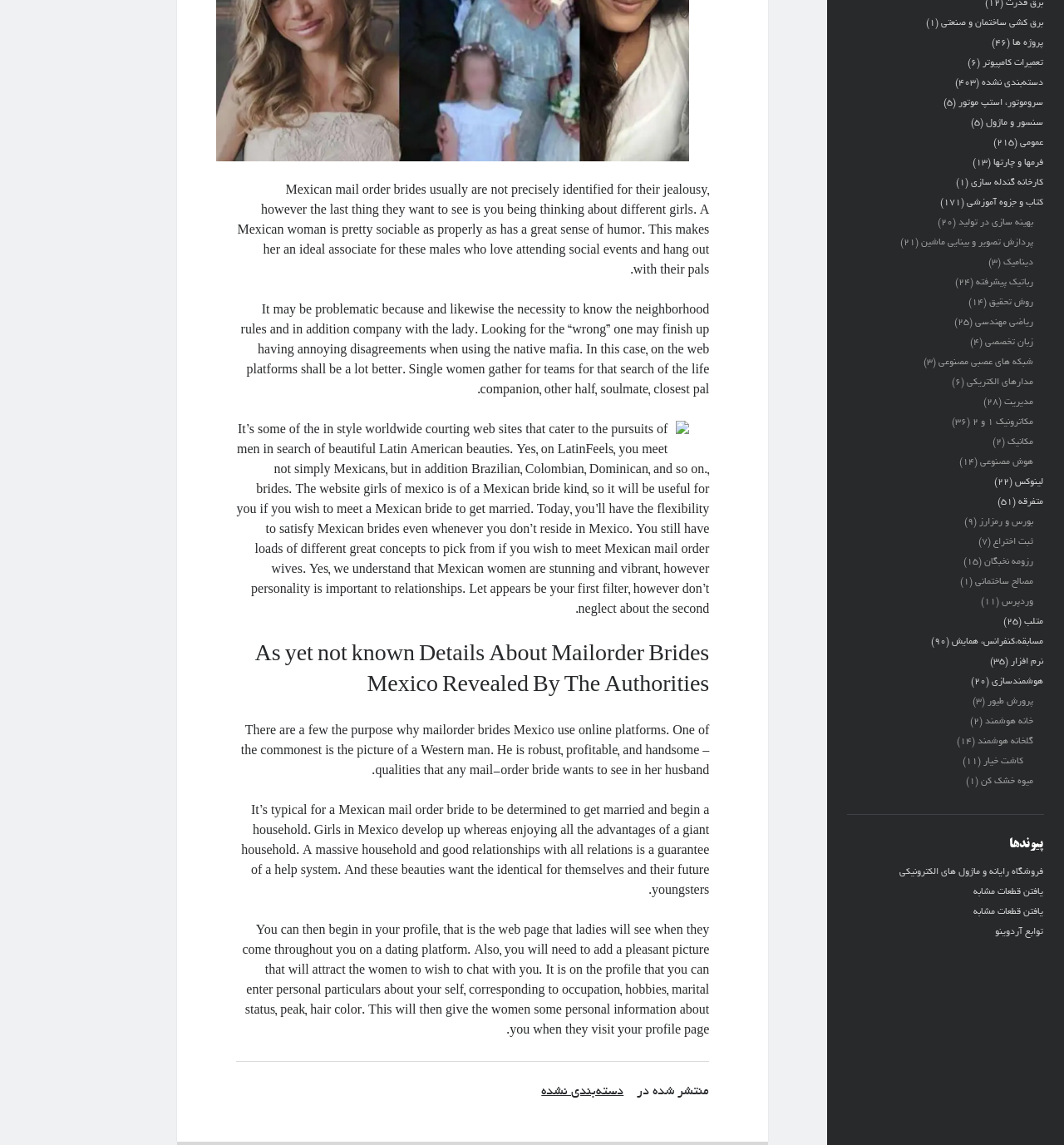From the webpage screenshot, identify the region described by Browse by Day. Provide the bounding box coordinates as (top-left x, top-left y, bottom-right x, bottom-right y), with each value being a floating point number between 0 and 1.

None